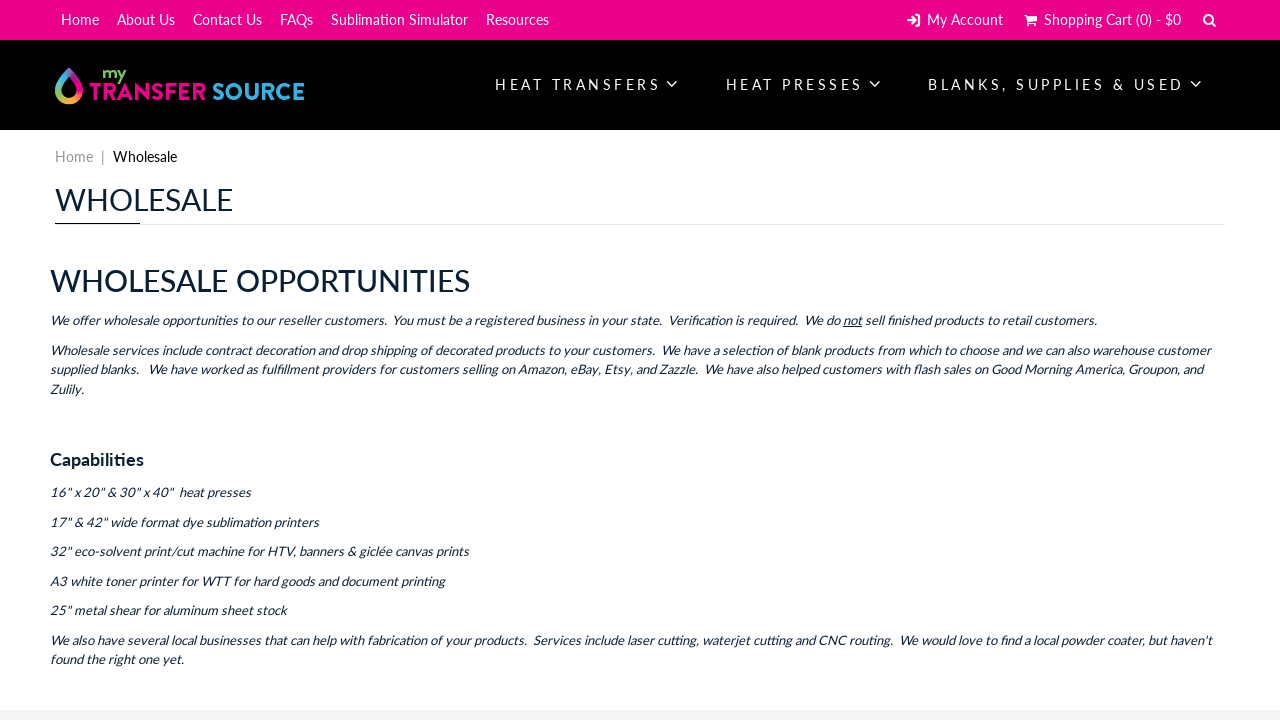Determine the bounding box coordinates for the area that should be clicked to carry out the following instruction: "Search for products".

None